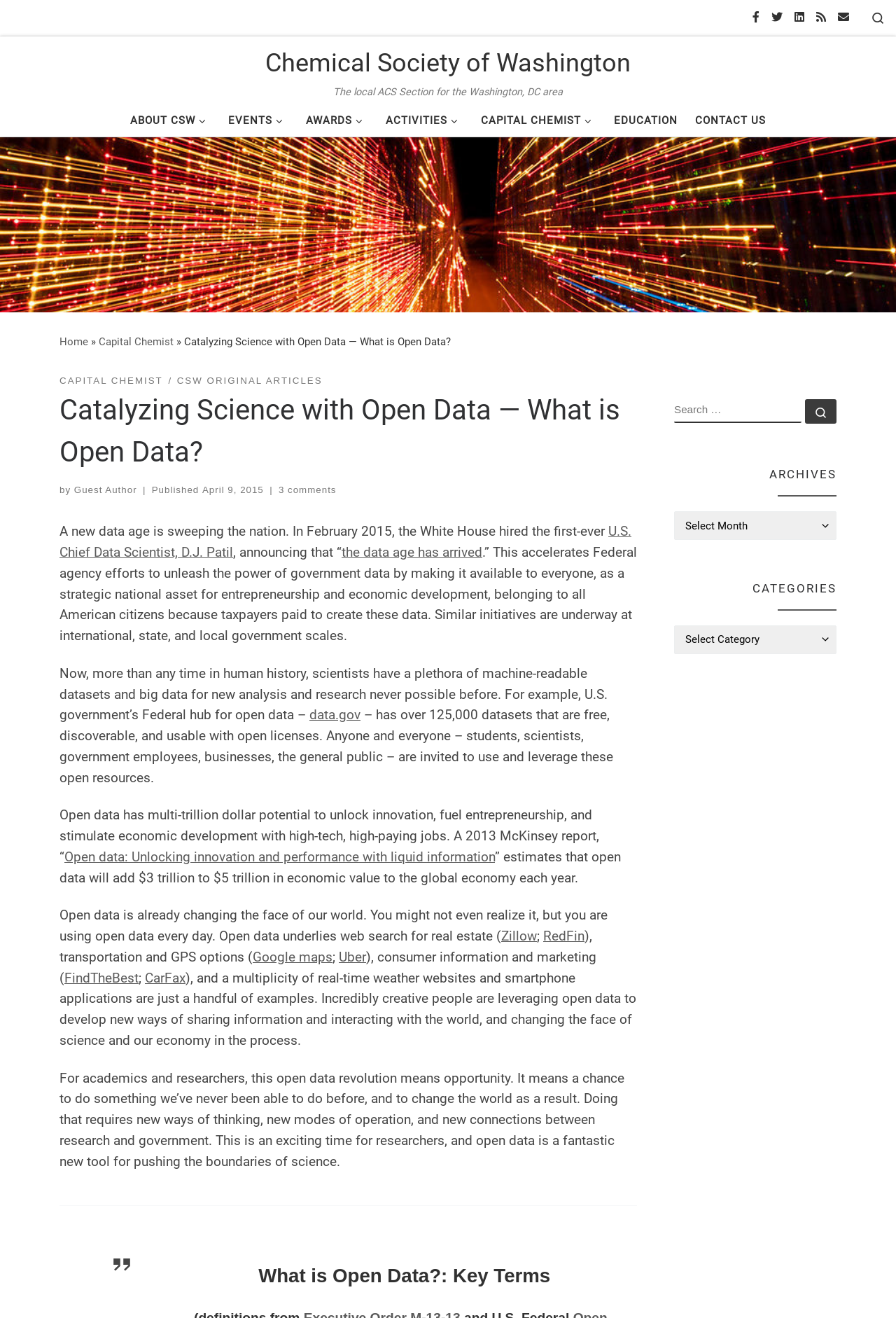Could you highlight the region that needs to be clicked to execute the instruction: "Search"?

[0.959, 0.0, 1.0, 0.027]